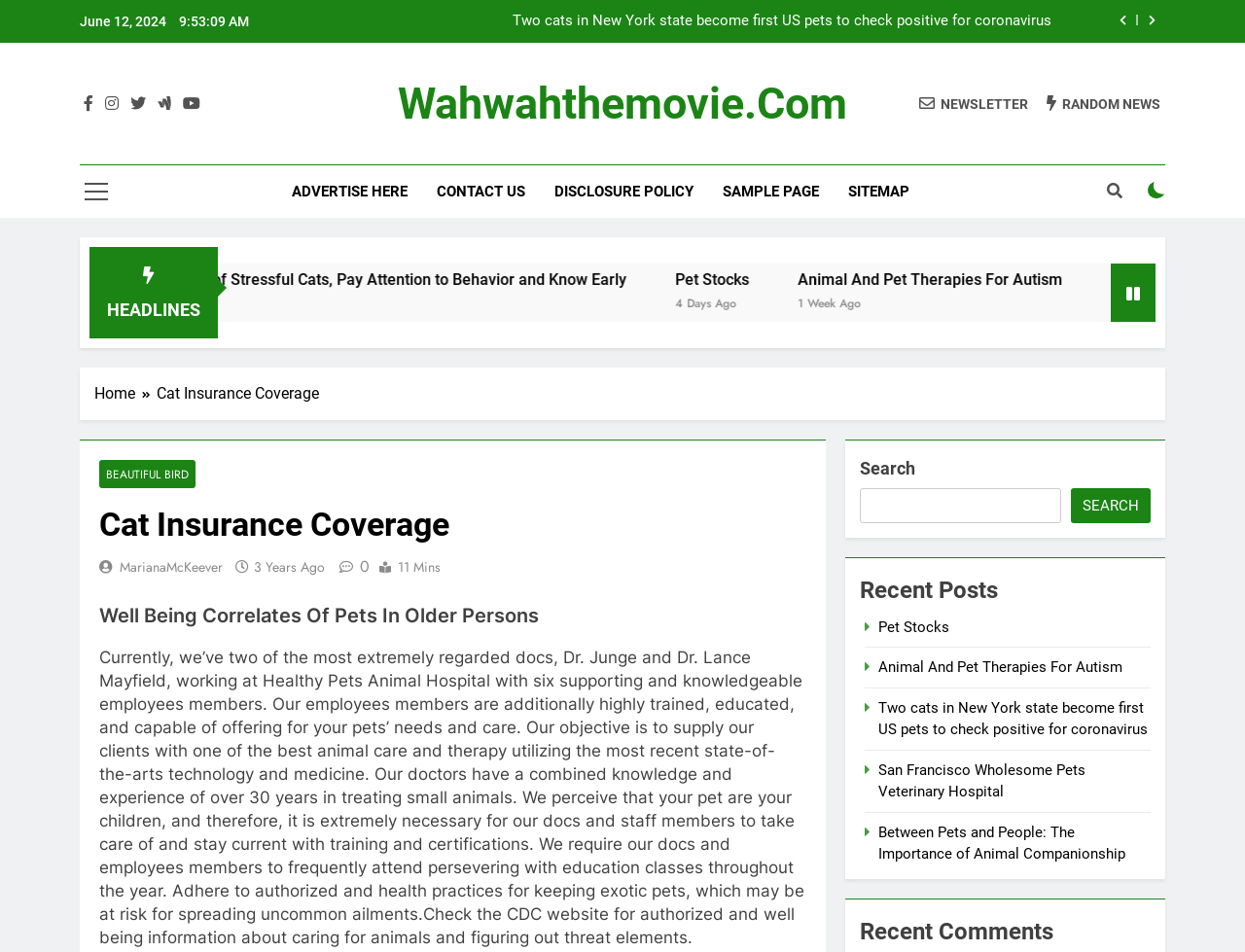Locate the bounding box coordinates of the element I should click to achieve the following instruction: "Read about Pet Stocks".

[0.465, 0.284, 0.525, 0.303]